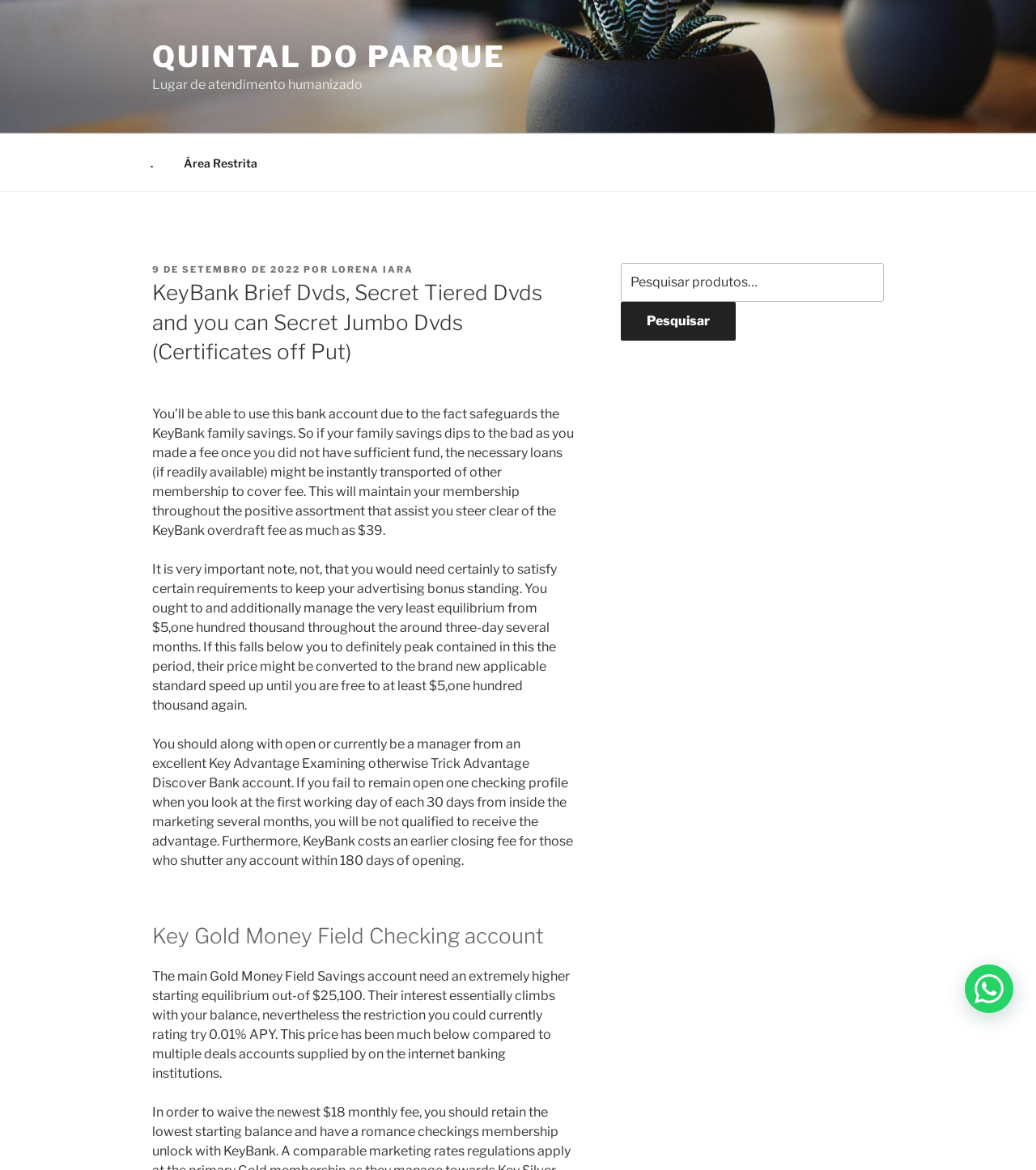Describe all visible elements and their arrangement on the webpage.

The webpage appears to be a blog post or article from Quintal do Parque, with a focus on KeyBank Brief Dvds, Secret Tiered Dvds, and Secret Jumbo Dvds (Certificates of Deposit). 

At the top of the page, there is a link to "QUINTAL DO PARQUE" and a static text "Lugar de atendimento humanizado" (which translates to "Humanized care place"). 

Below this, there is a navigation menu labeled "Menu do topo" (which means "Top menu") with two links: a dot and "Área Restrita" (which means "Restricted area"). 

The main content of the page is divided into sections. The first section has a header with the title "KeyBank Brief Dvds, Secret Tiered Dvds and you can Secret Jumbo Dvds (Certificates off Put)" and a publication date "9 DE SETEMBRO DE 2022" (which means "September 9, 2022"). 

Below this, there are three paragraphs of text describing the benefits of using KeyBank, including the ability to use the bank account as a safeguard against overdraft fees. 

The next section has a heading "Key Gold Money Field Checking account" and a paragraph of text describing the features of this account, including the high minimum balance requirement and low interest rate. 

To the right of the main content, there is a complementary section labeled "Barra lateral" (which means "Sidebar") with a search function. 

At the bottom right of the page, there is an image.